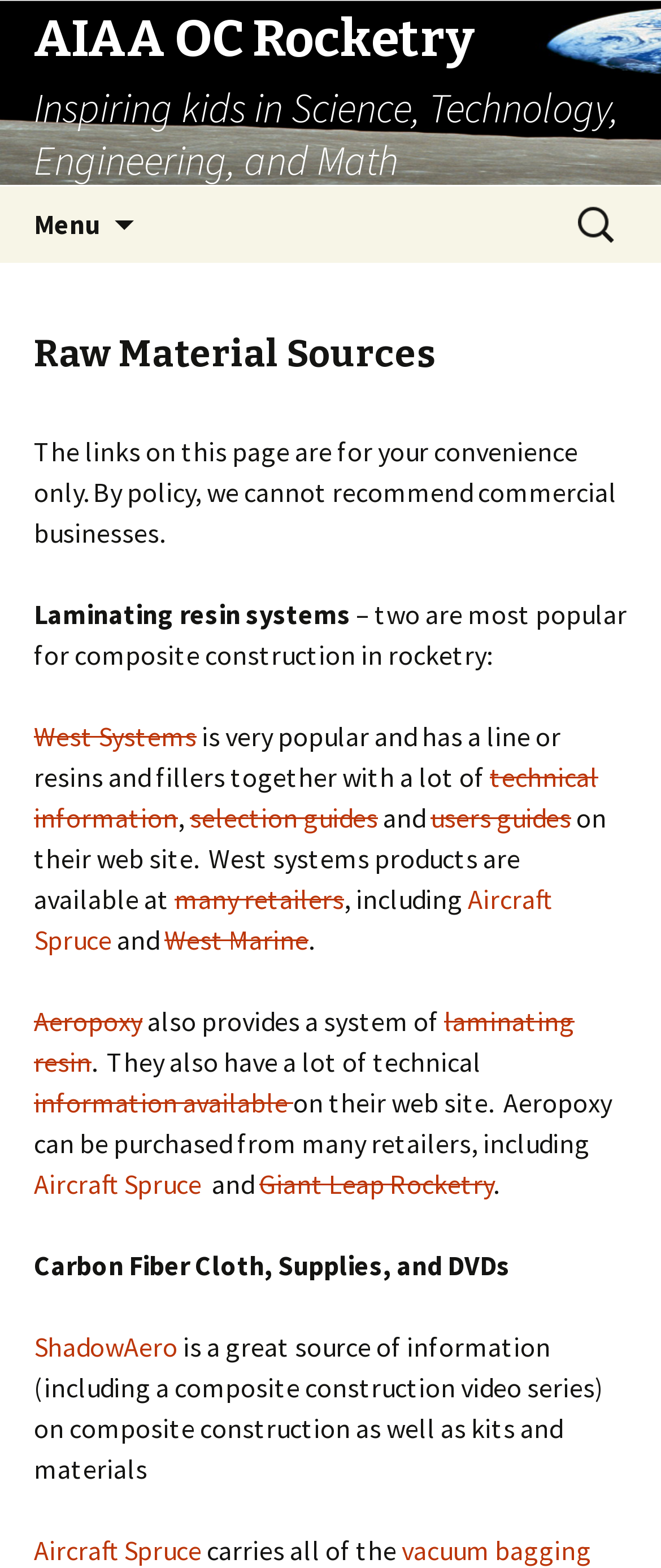What is the name of the organization?
Using the details from the image, give an elaborate explanation to answer the question.

The name of the organization can be found in the heading element at the top of the webpage, which reads 'AIAA OC Rocketry Inspiring kids in Science, Technology, Engineering, and Math'.